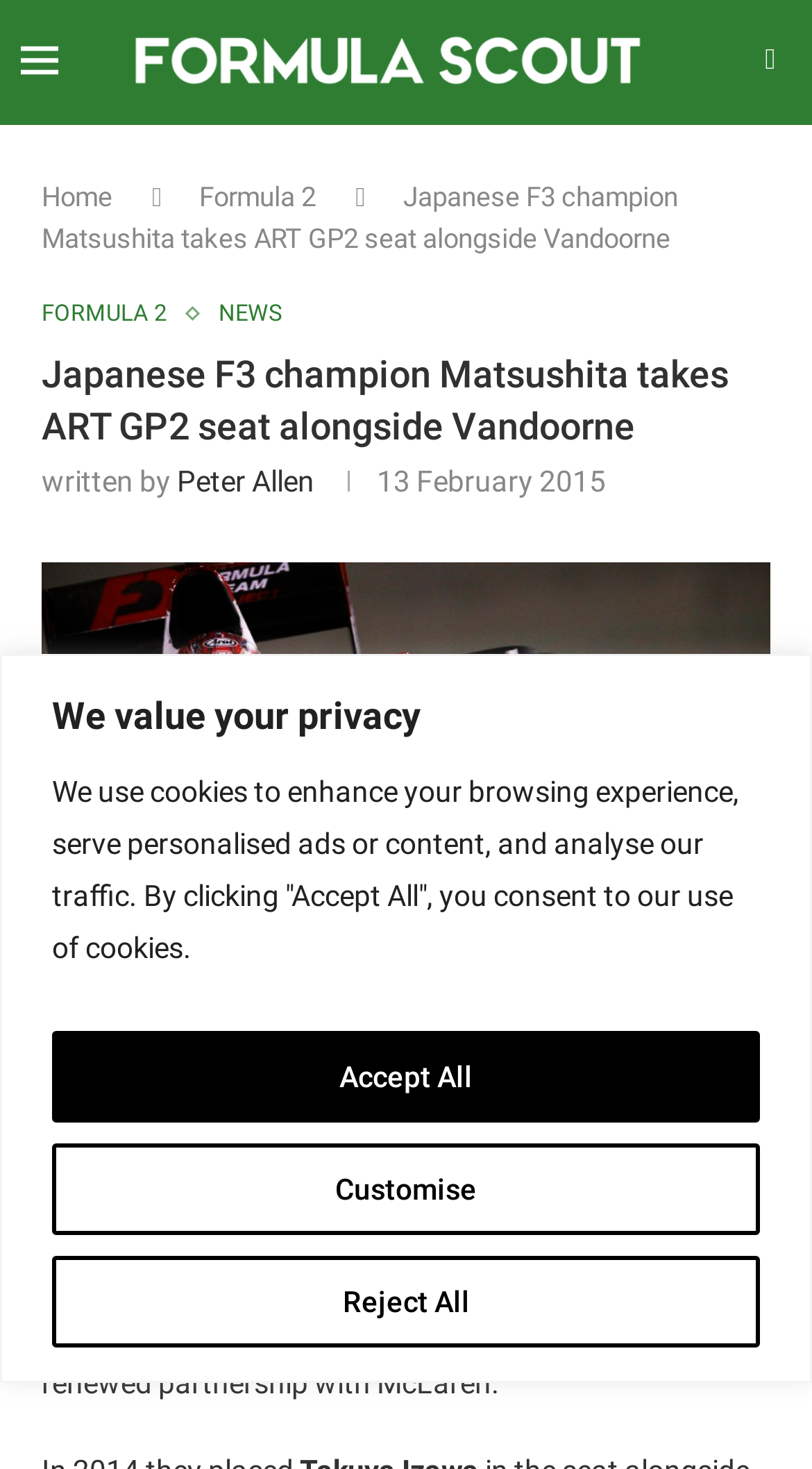Please provide a comprehensive response to the question based on the details in the image: Who is the Japanese F3 champion?

The answer can be found in the heading 'Japanese F3 champion Matsushita takes ART GP2 seat alongside Vandoorne' and also in the link 'Nobuharu Matsushita' which is associated with an image described as 'Nobuharu Matsushita'.